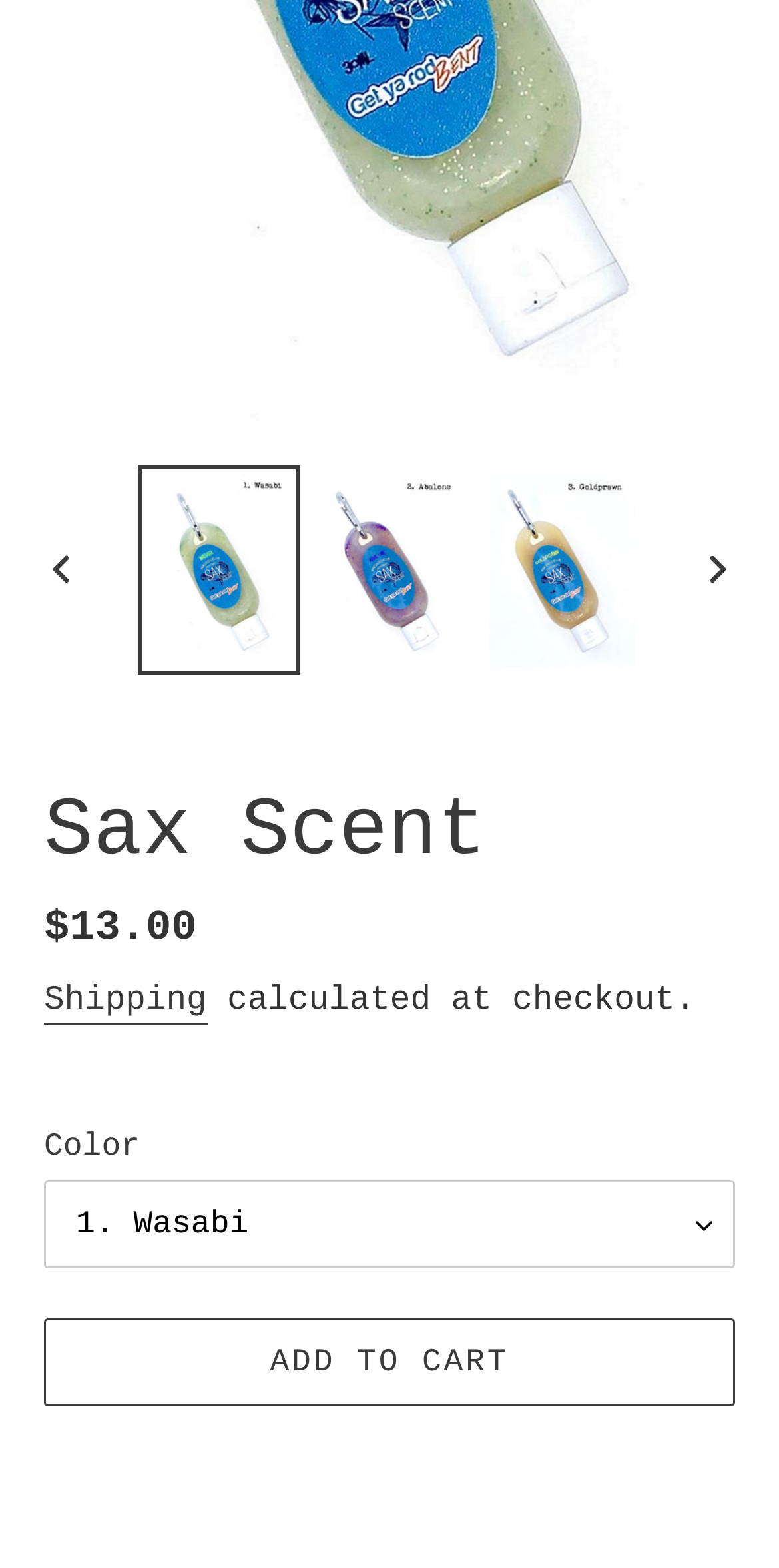Extract the bounding box for the UI element that matches this description: "Previous slide".

[0.023, 0.336, 0.136, 0.392]